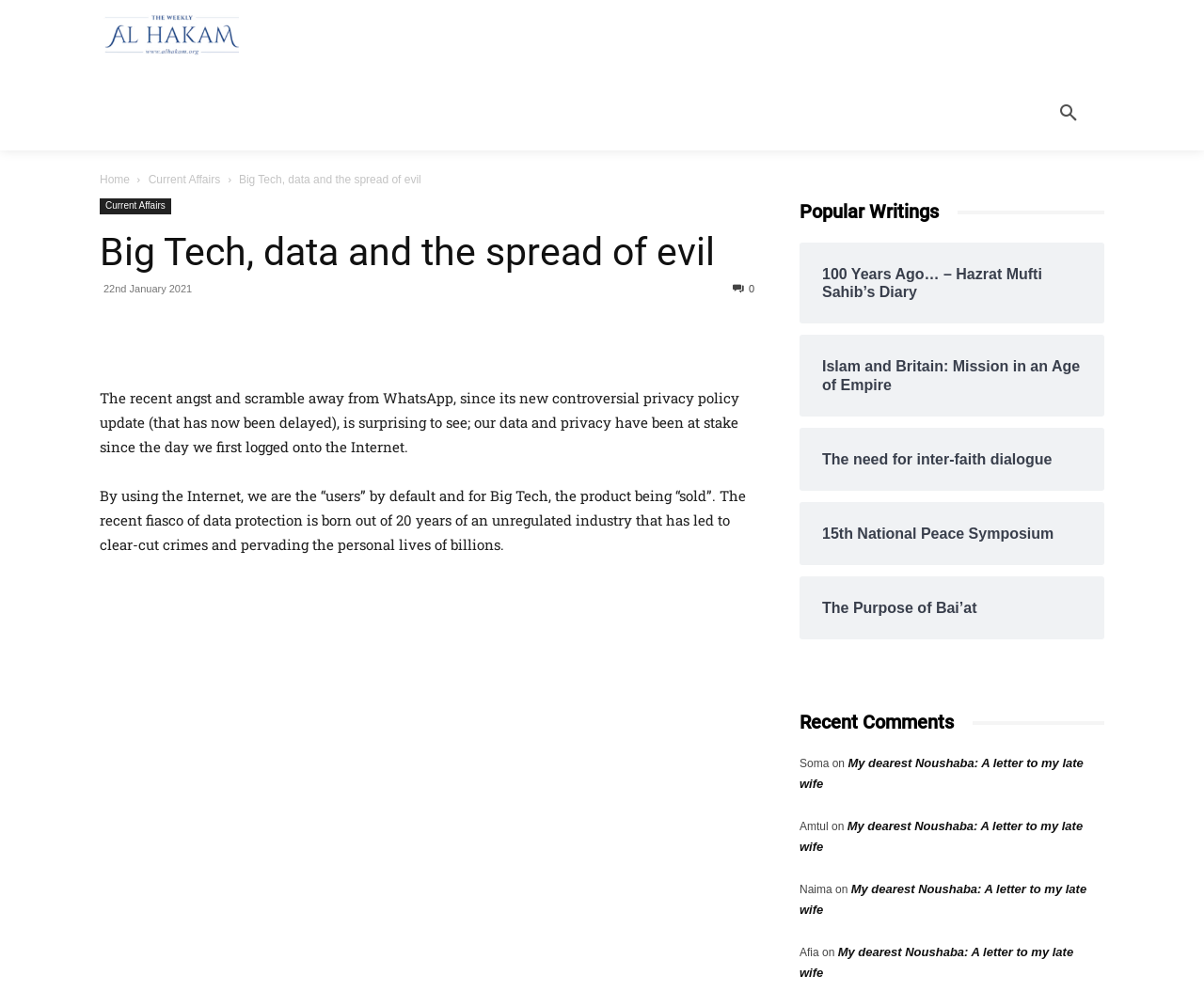Please identify the bounding box coordinates of the area I need to click to accomplish the following instruction: "Read the article 'Big Tech, data and the spread of evil'".

[0.198, 0.175, 0.35, 0.188]